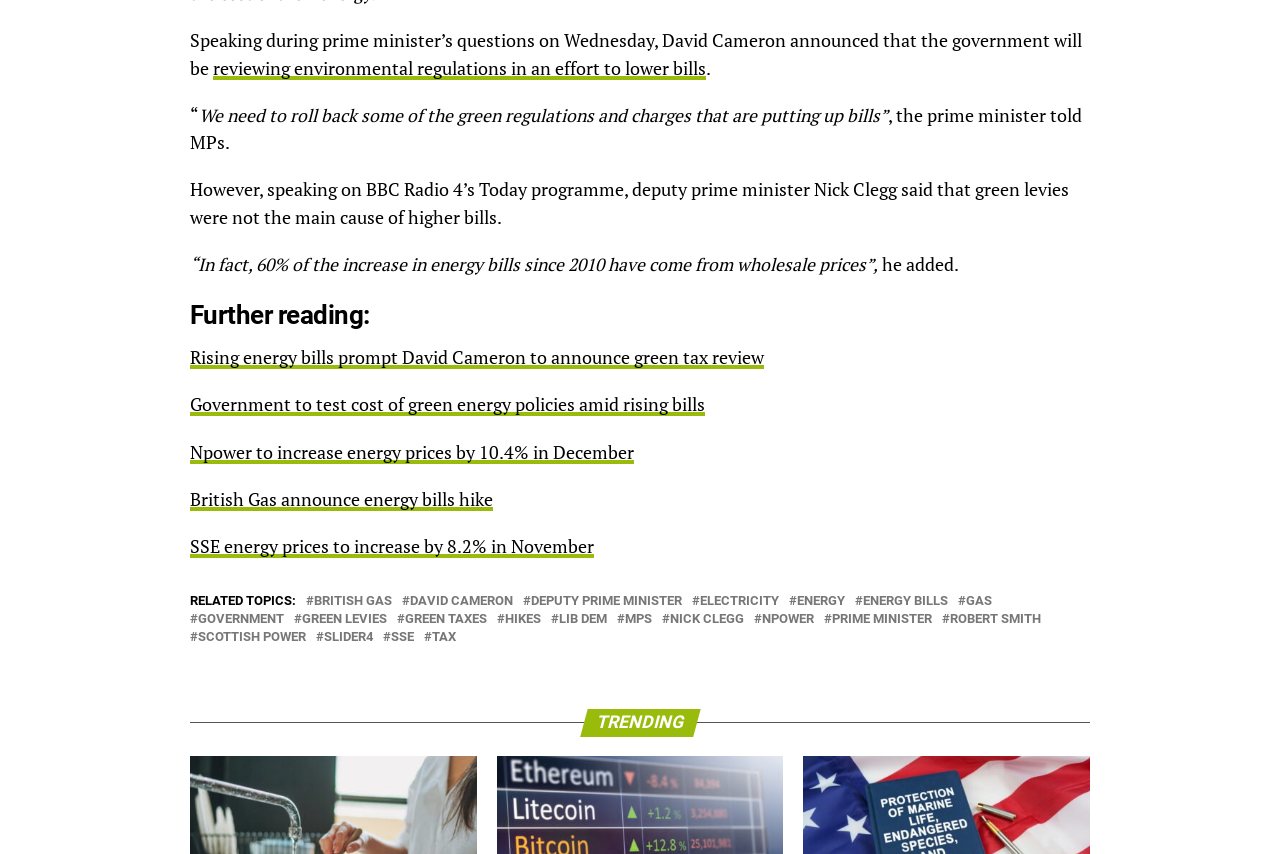Locate the bounding box coordinates of the item that should be clicked to fulfill the instruction: "Explore '# ENERGY BILLS'".

[0.674, 0.697, 0.741, 0.712]